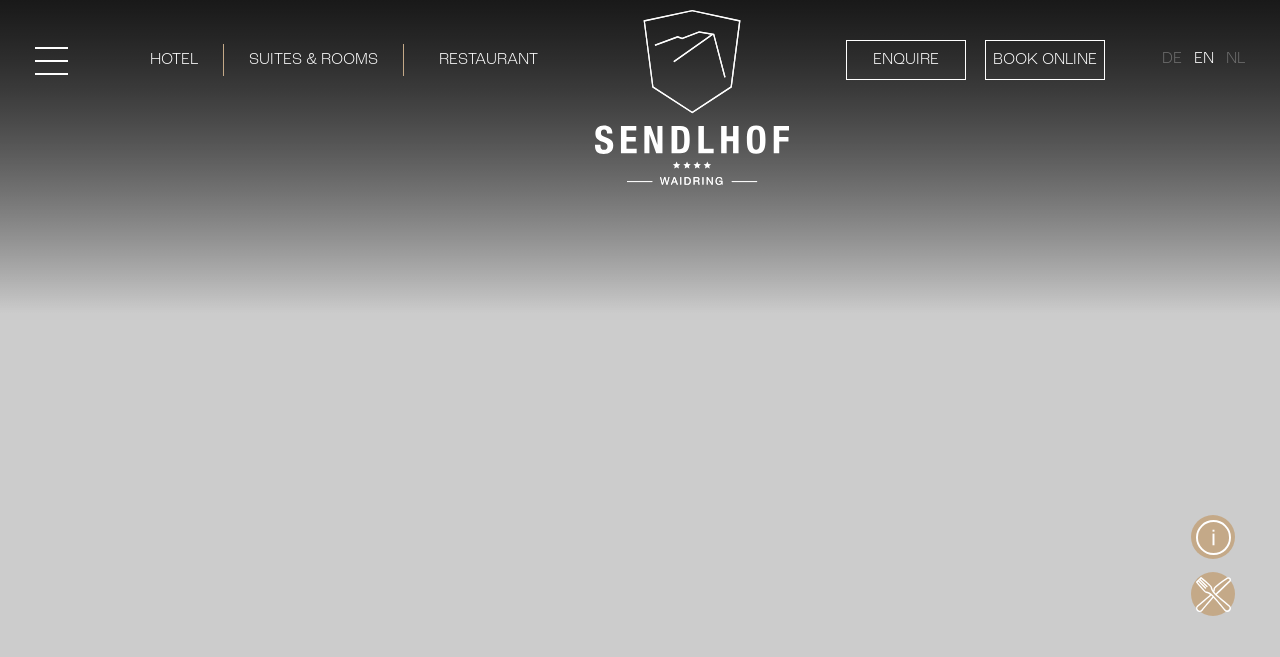What is the theme of the webpage?
Answer briefly with a single word or phrase based on the image.

Christmas